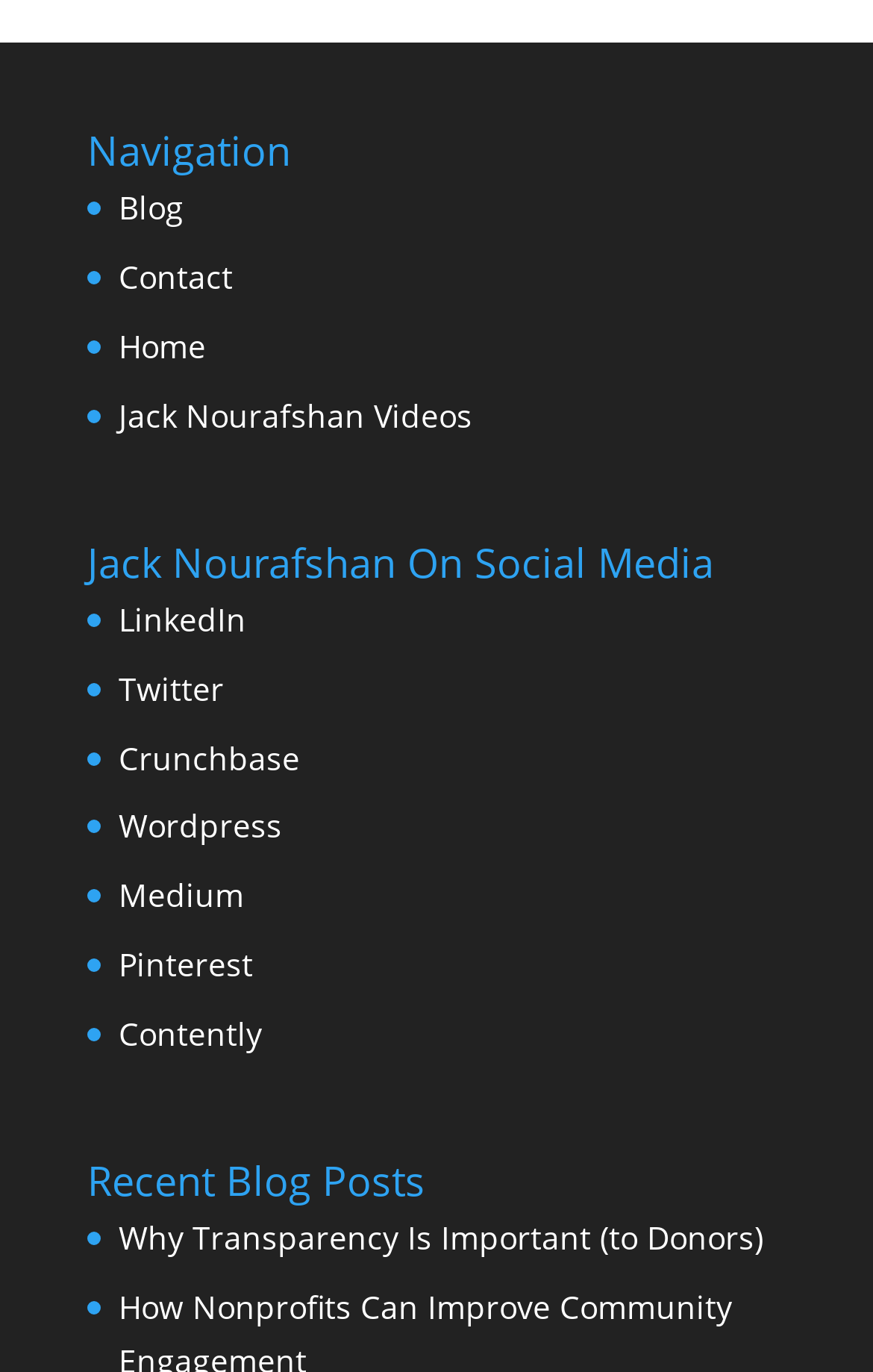Find the bounding box coordinates for the HTML element described as: "Medium". The coordinates should consist of four float values between 0 and 1, i.e., [left, top, right, bottom].

[0.136, 0.637, 0.279, 0.668]